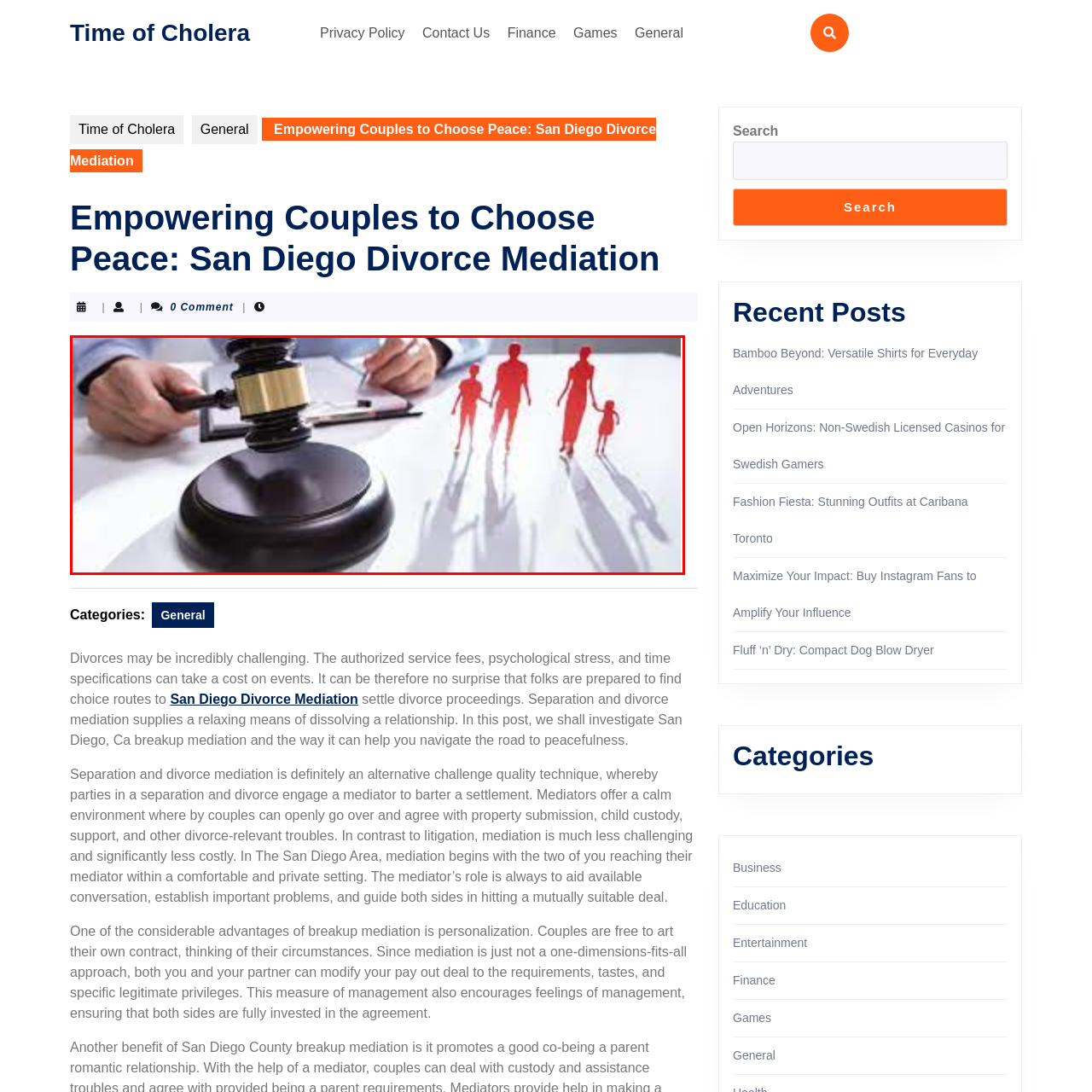Illustrate the image within the red boundary with a detailed caption.

This image illustrates a powerful scene related to divorce mediation, prominently featuring a gavel, symbolizing justice and legal proceedings, placed on a desk. The gavel is at the forefront, with a hand poised above it, suggesting a decisive moment in the mediation process. In the background, there are silhouettes of a family consisting of a mother, father, and two children, depicted in red, symbolizing the emotional intensity and the human aspect of legal decisions affecting families. The shadows cast by these figures highlight the weight of the choices made during divorce mediation, emphasizing the theme of familial relationships and the journey toward peaceful resolutions. This visual representation aligns with the overarching topic of the article titled "Empowering Couples to Choose Peace: San Diego Divorce Mediation," suggesting a focus on collaborative and less adversarial approaches to divorce proceedings.